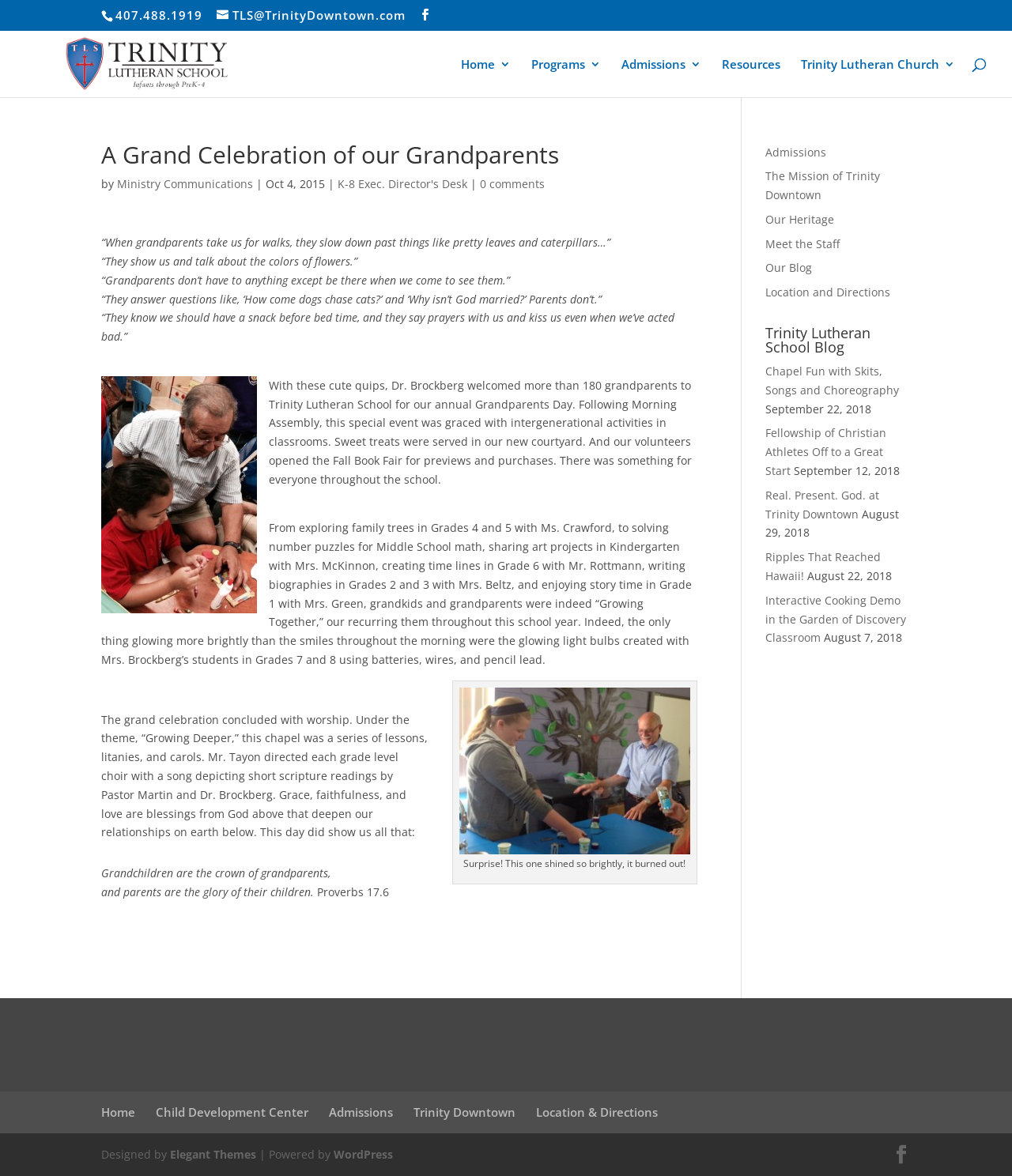Locate the bounding box coordinates of the segment that needs to be clicked to meet this instruction: "Search for something".

[0.053, 0.026, 0.953, 0.027]